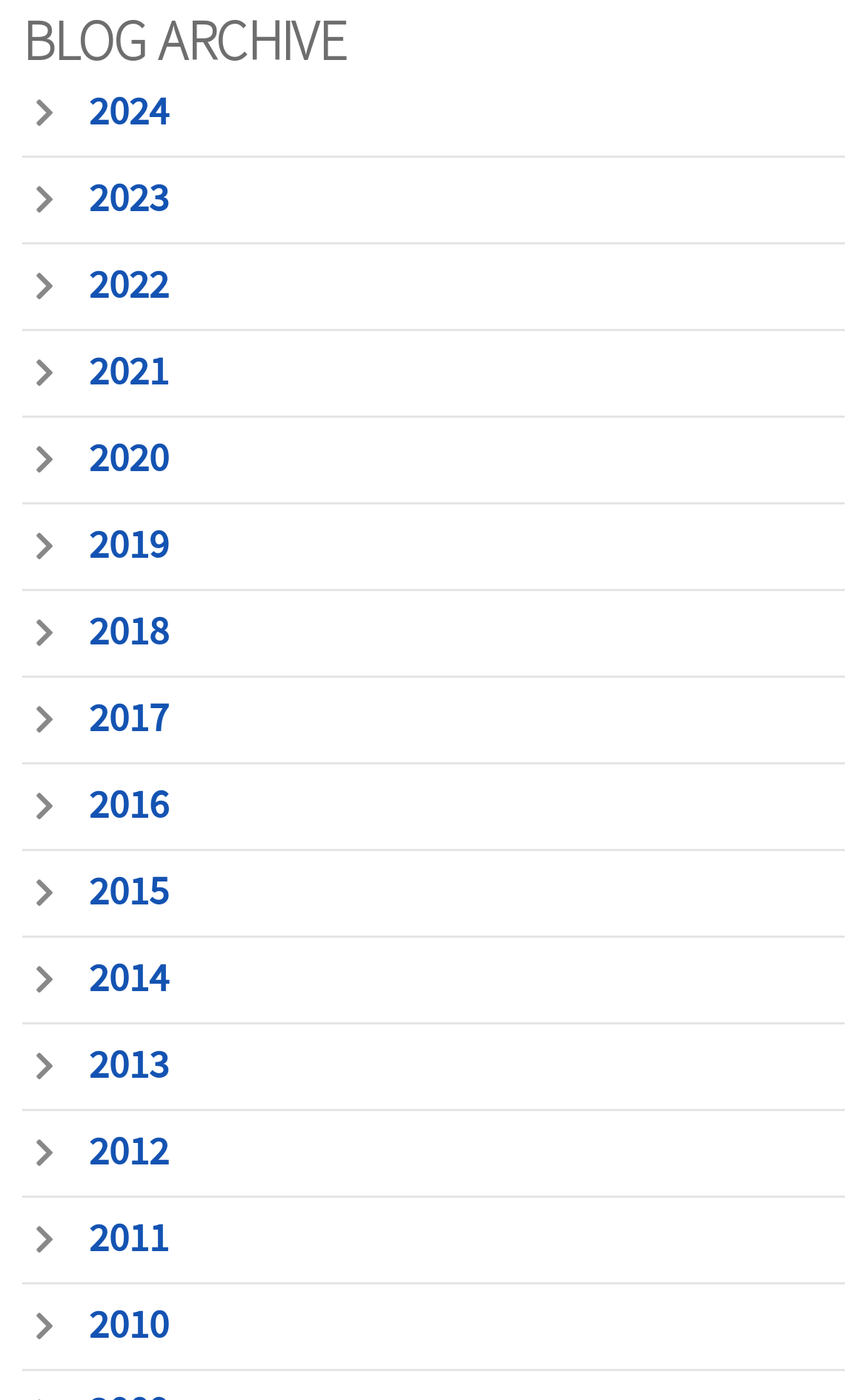Could you specify the bounding box coordinates for the clickable section to complete the following instruction: "Contact True Talent Group"?

None